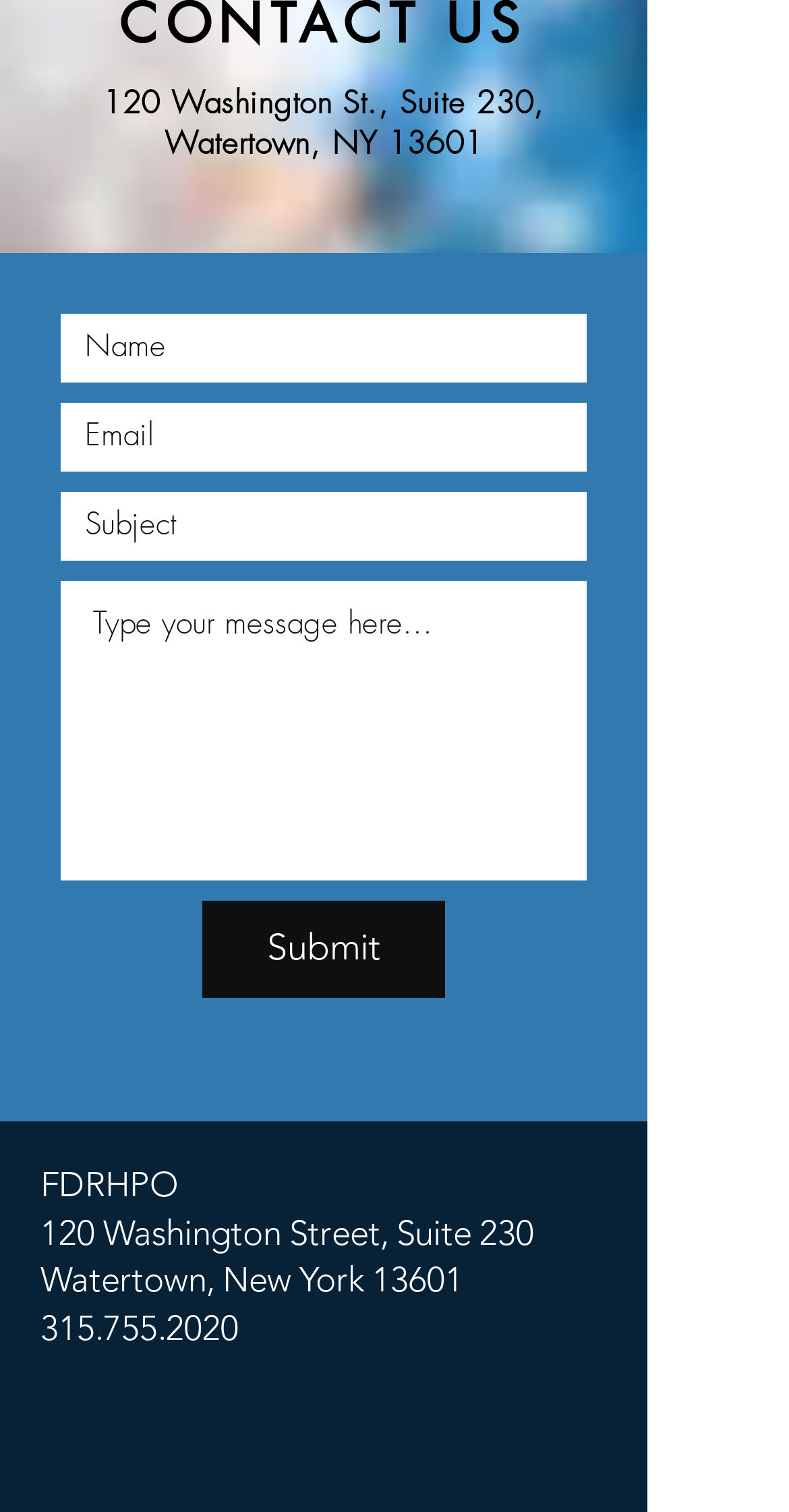Find and indicate the bounding box coordinates of the region you should select to follow the given instruction: "view January 2017".

None